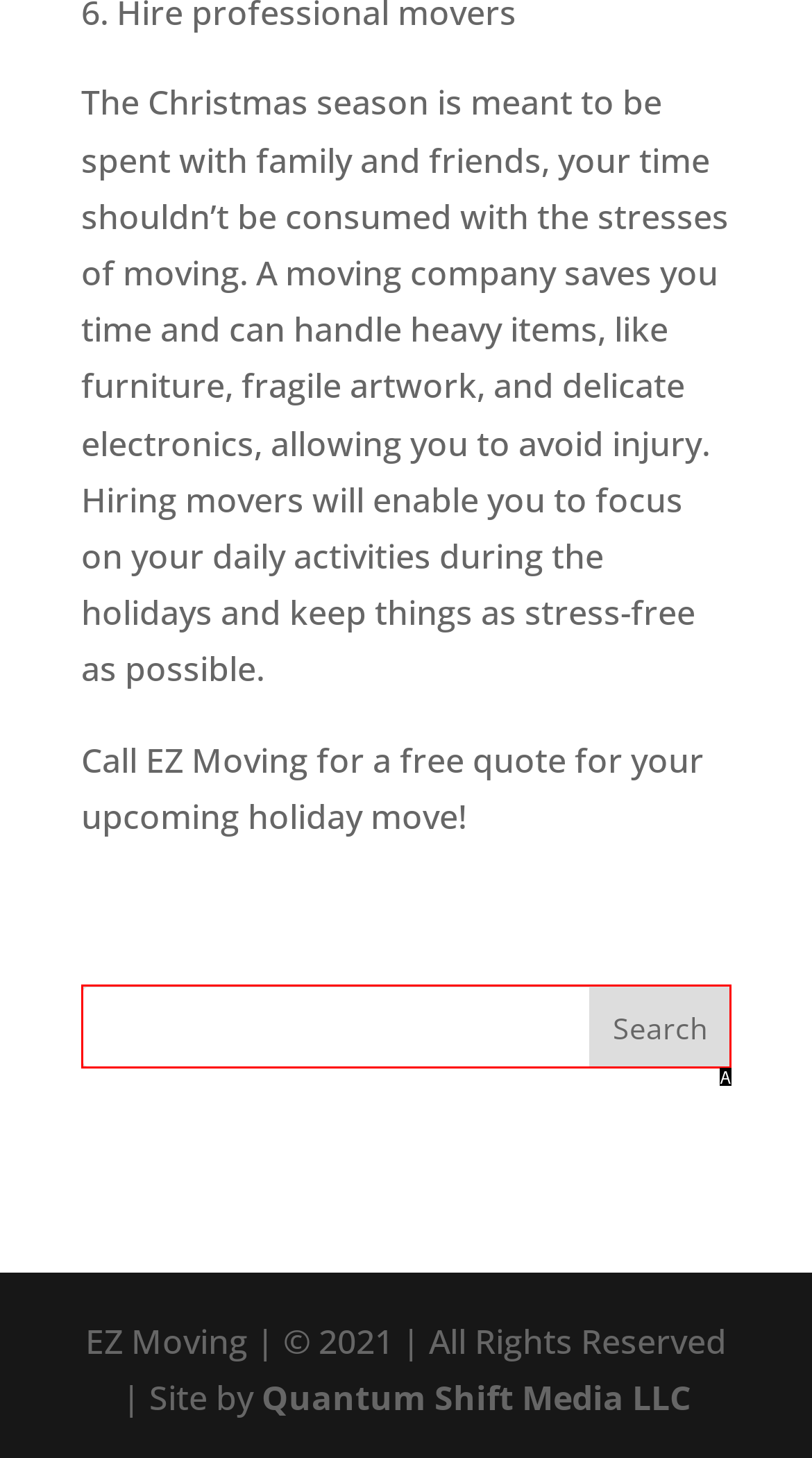Select the HTML element that corresponds to the description: parent_node: Search name="s". Answer with the letter of the matching option directly from the choices given.

A